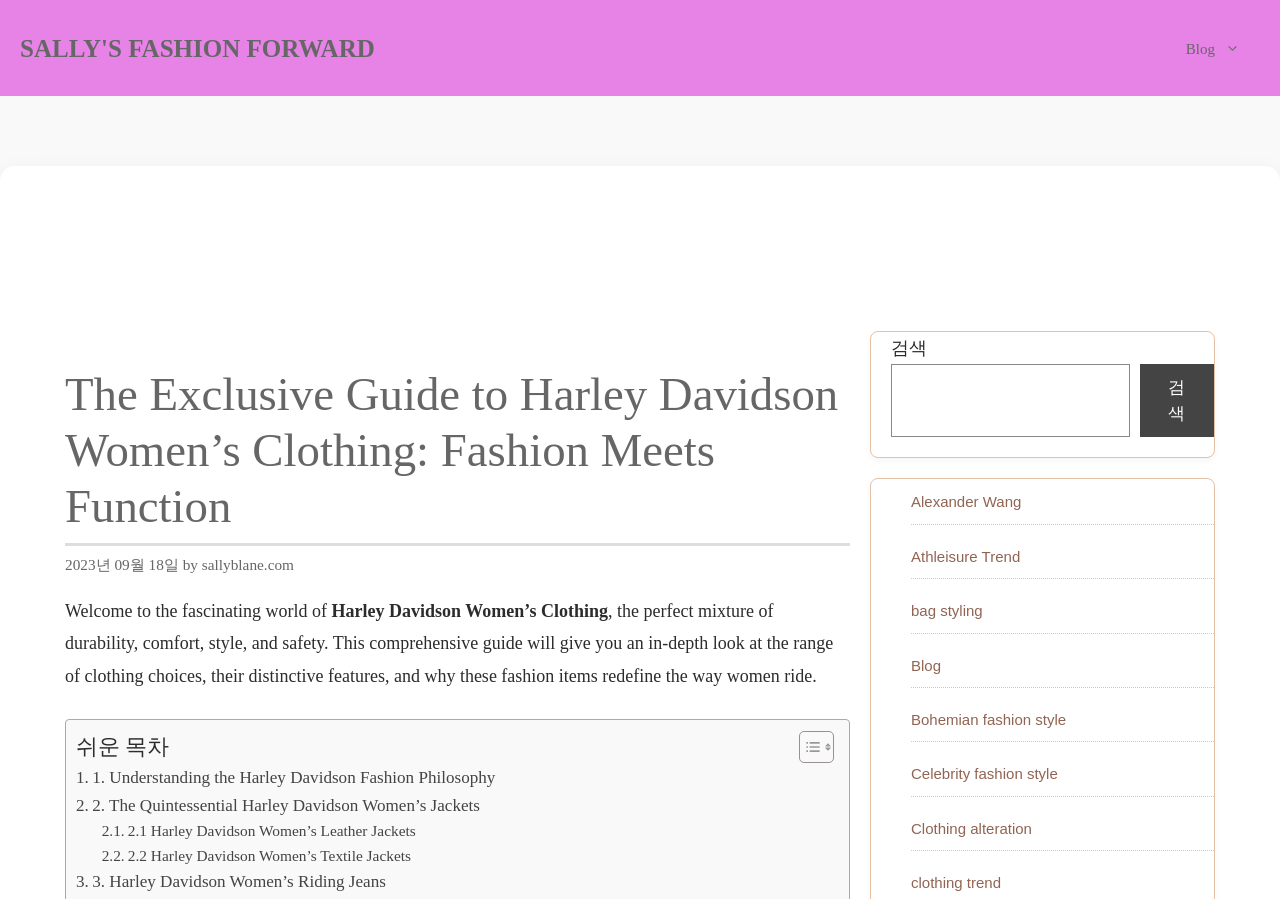Pinpoint the bounding box coordinates of the clickable element to carry out the following instruction: "Apply now for agency freedom."

None